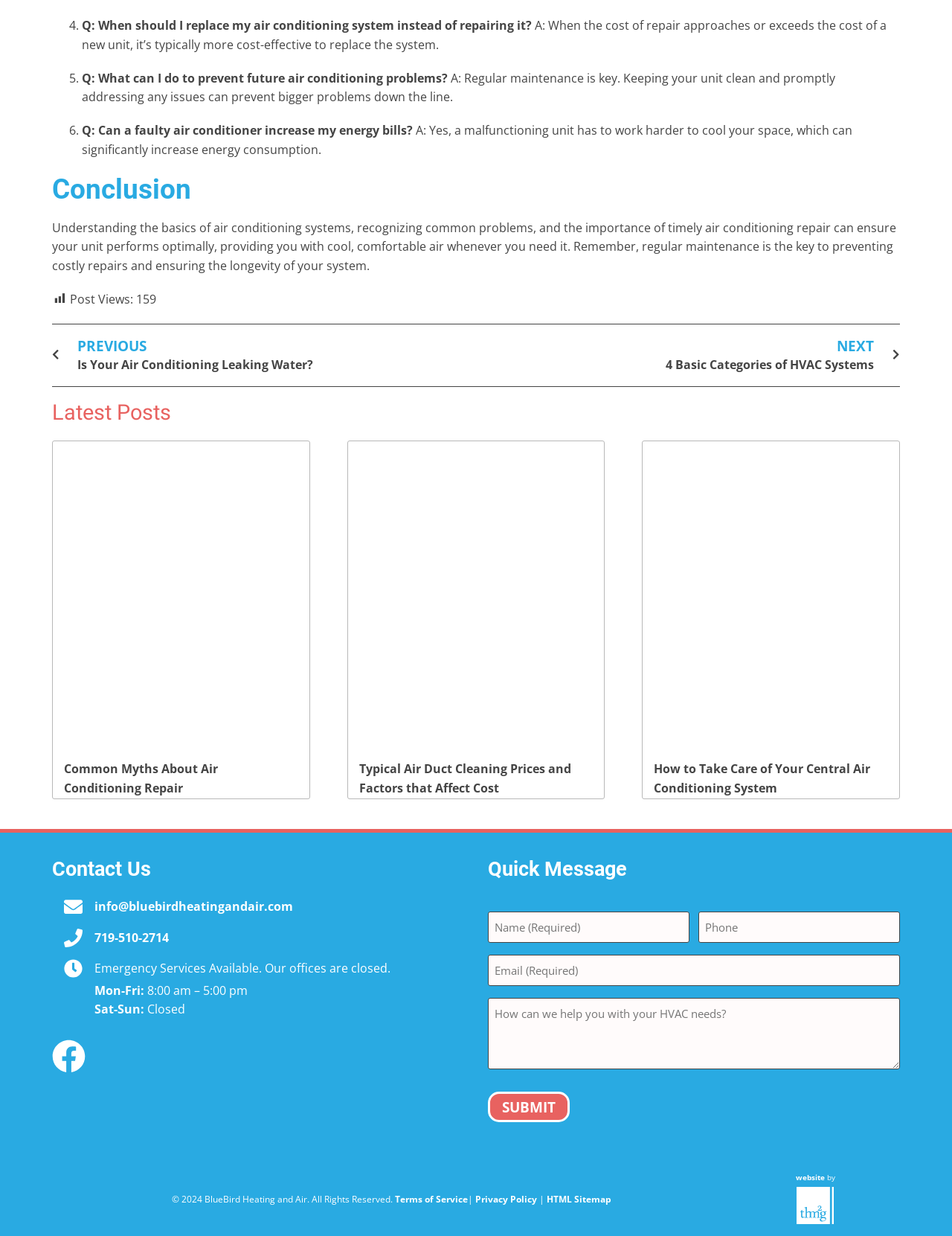Locate the bounding box coordinates of the element's region that should be clicked to carry out the following instruction: "Click the 'NEXT' link". The coordinates need to be four float numbers between 0 and 1, i.e., [left, top, right, bottom].

[0.5, 0.272, 0.945, 0.303]